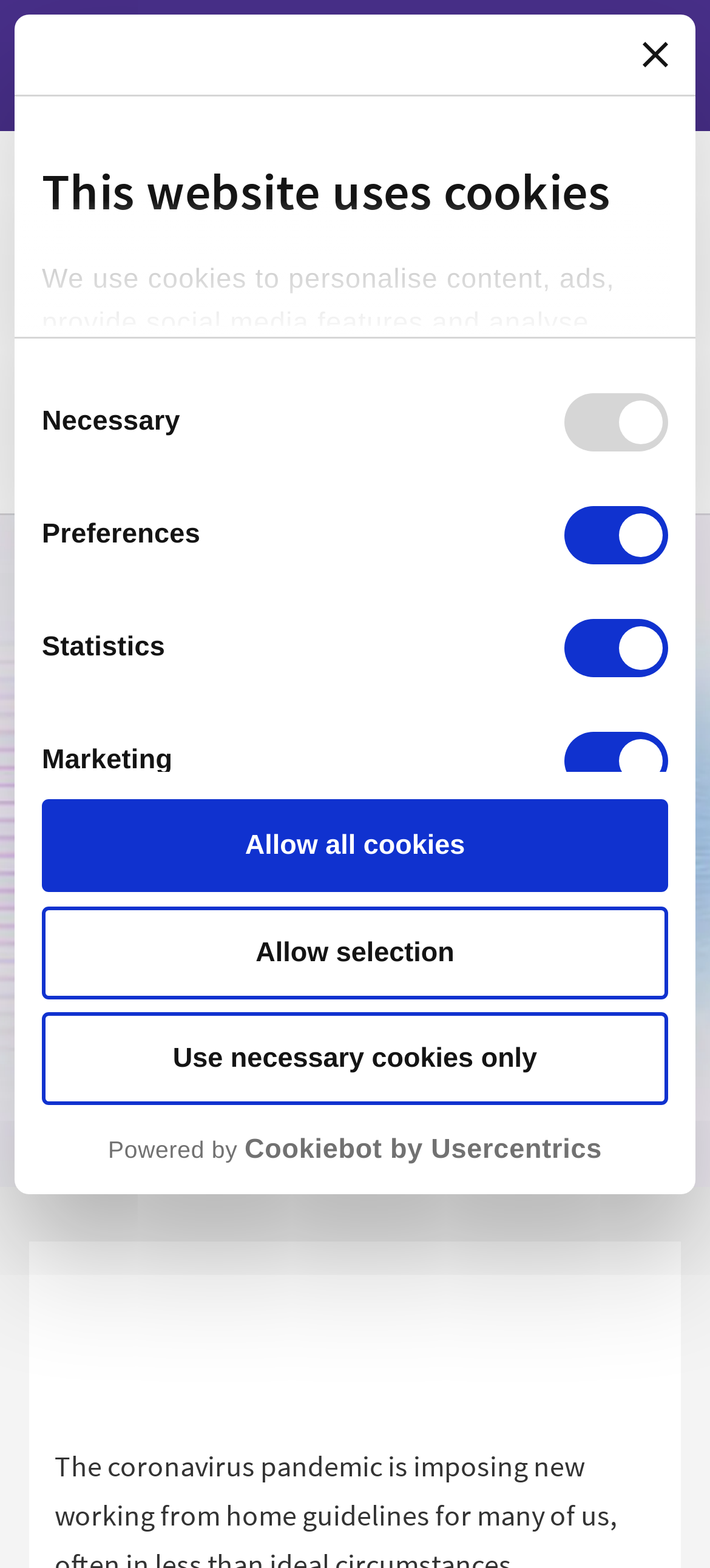What is the action of the 'Close banner' button?
Please give a well-detailed answer to the question.

I found the 'Close banner' button by looking at the modal dialog that appears at the top of the page. The button is located at the top-right corner of the dialog, and its text is 'Close banner'. This suggests that the action of the 'Close banner' button is to close the cookie banner.